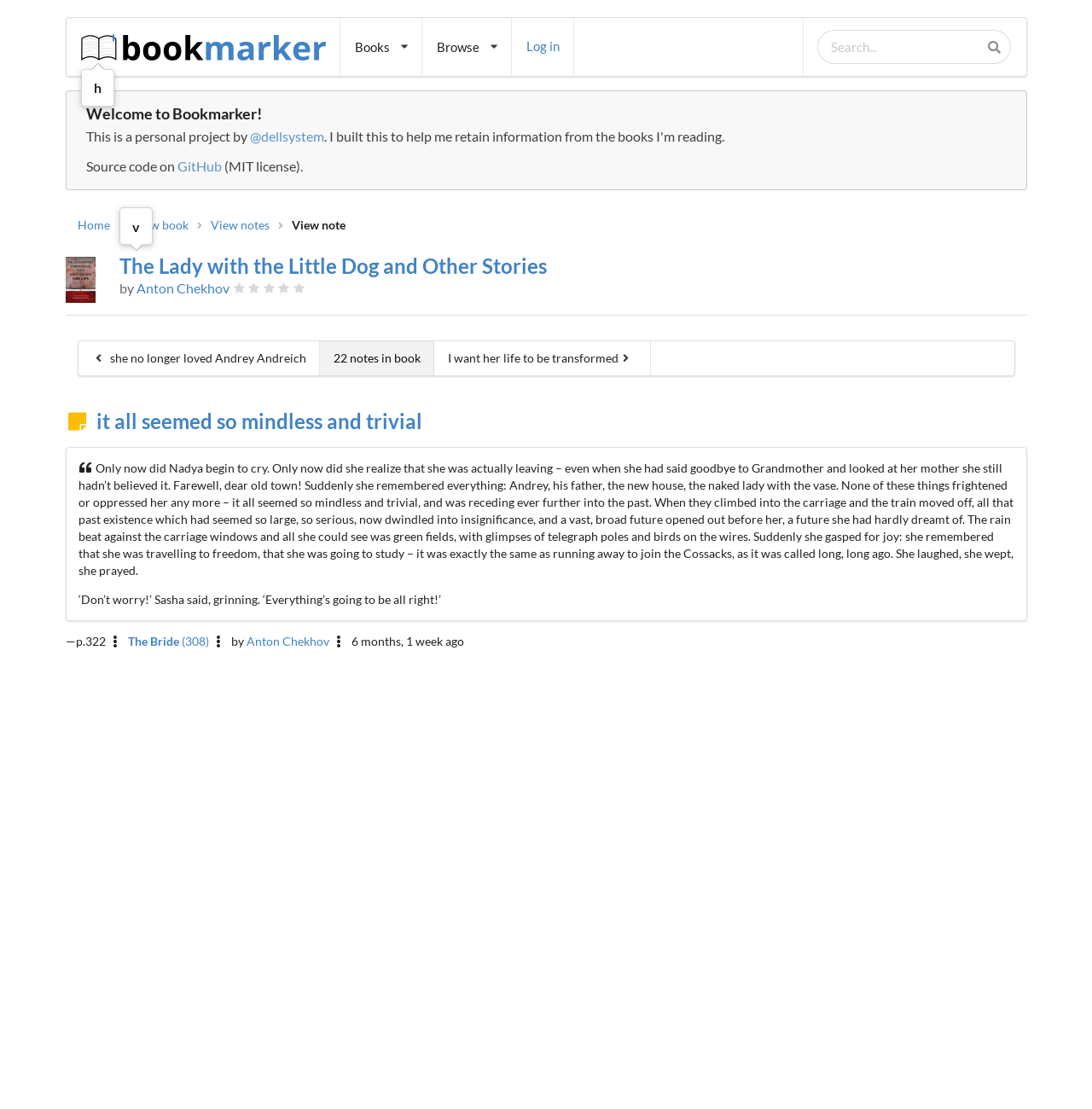Identify the bounding box coordinates of the clickable region to carry out the given instruction: "View Contact Us".

None